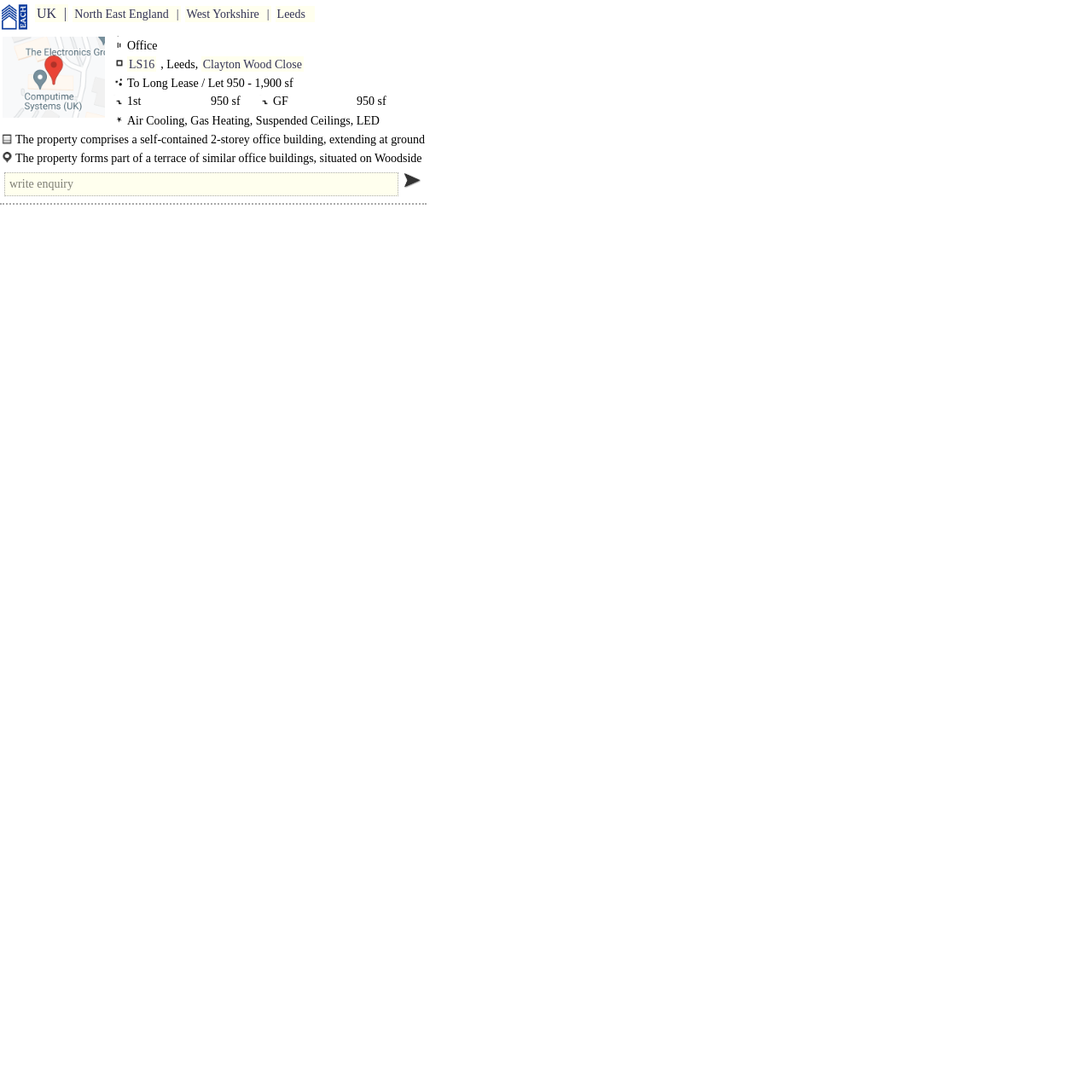Please identify the coordinates of the bounding box for the clickable region that will accomplish this instruction: "Visit the Clayton Wood Close page".

[0.184, 0.052, 0.278, 0.066]